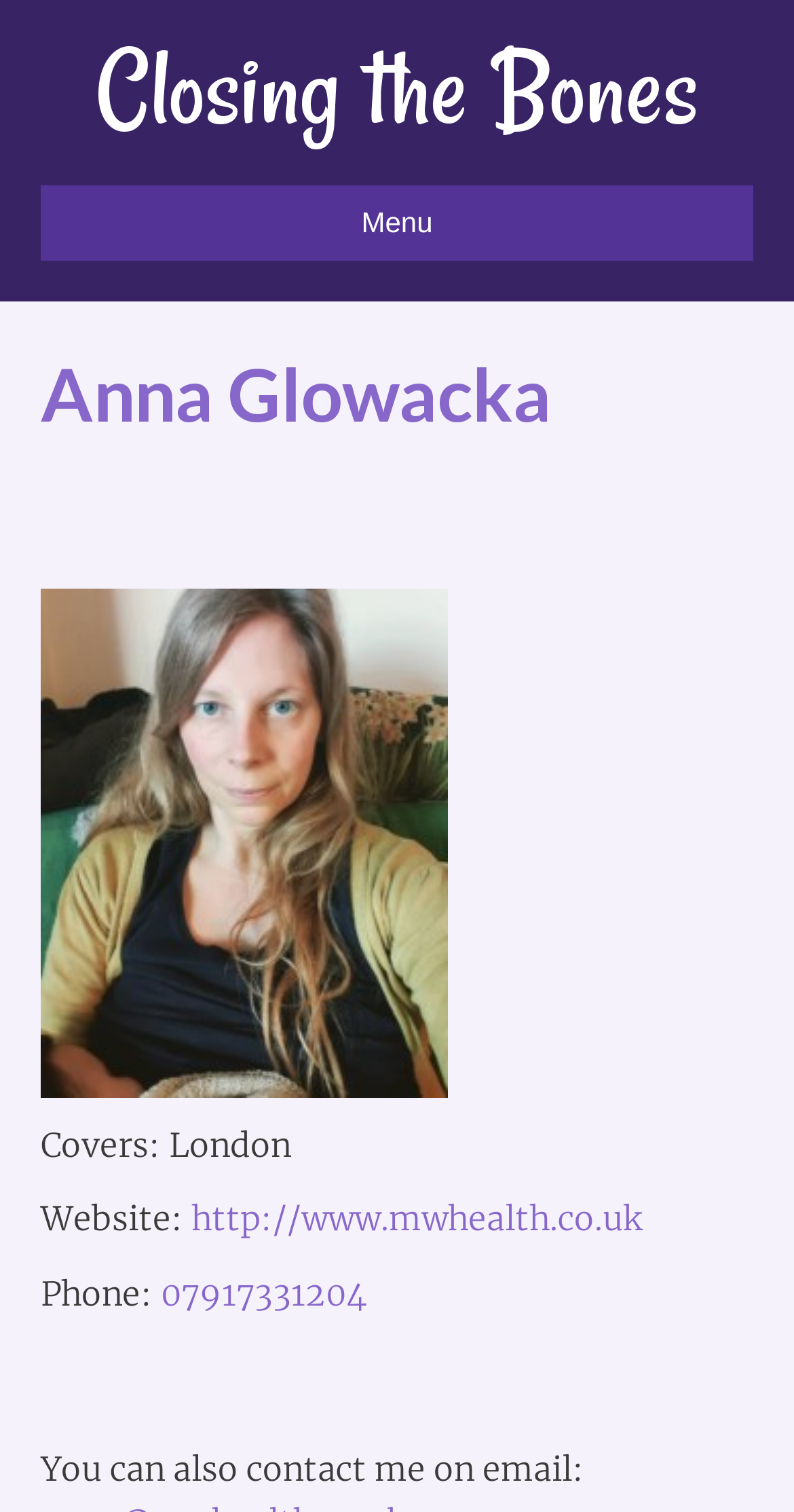Look at the image and write a detailed answer to the question: 
What is the location covered by Anna Glowacka?

The webpage mentions 'Covers: London' which implies that Anna Glowacka provides her services or covers the London area.